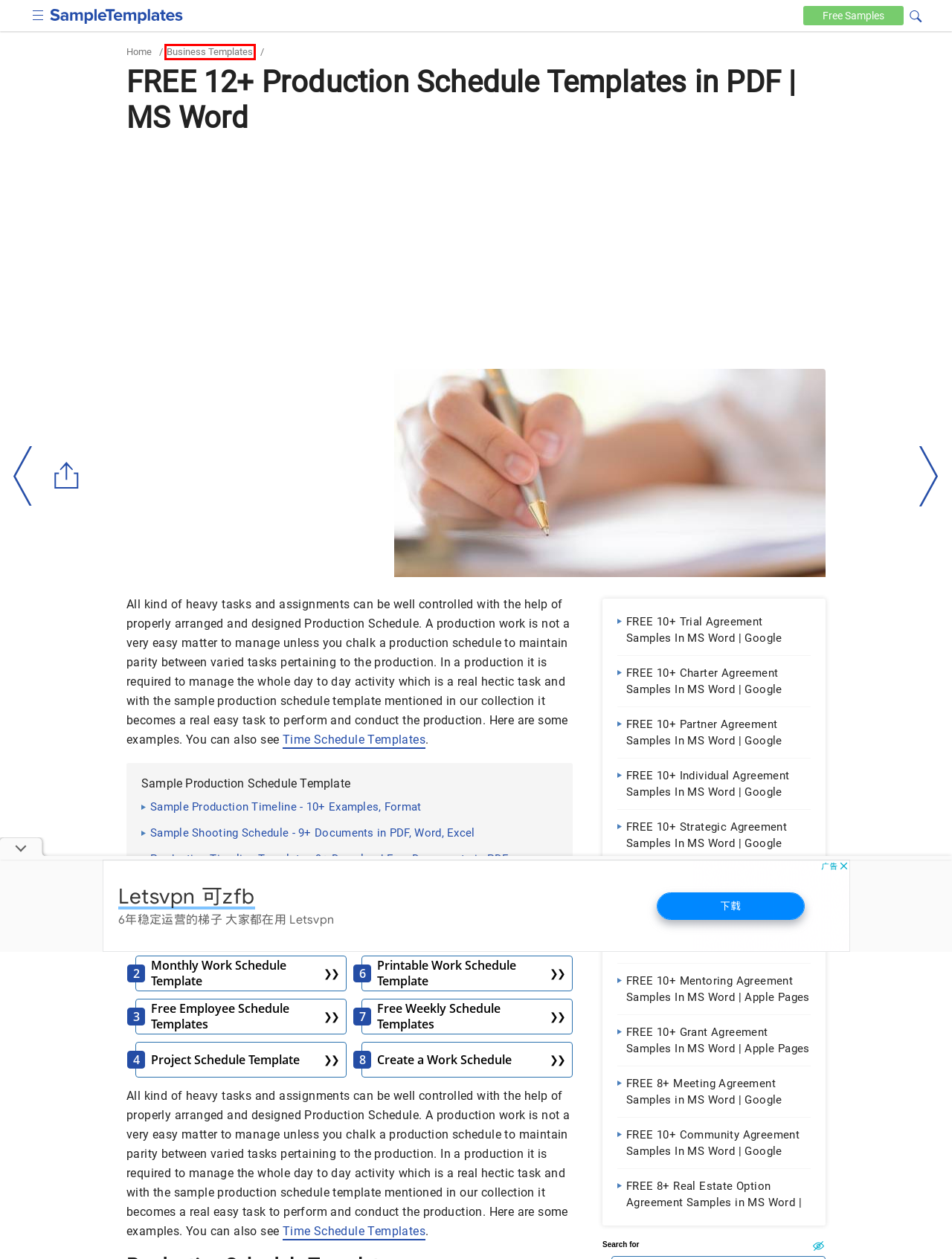You have received a screenshot of a webpage with a red bounding box indicating a UI element. Please determine the most fitting webpage description that matches the new webpage after clicking on the indicated element. The choices are:
A. FREE 10+ Trial Agreement Samples In MS Word | Google Docs | Apple Pages | PDF
B. 40+ Free Samples
C. FREE 17+ Sample Internship Report Templates in PDF | MS Word
D. Business Templates | Sample Templates
E. FREE 10+ Partner Agreement Samples In MS Word | Google Docs | Apple Pages | PDF
F. FREE 11+ Useful Sample Production Timeline Templates in PDF | MS Word | Google Docs
G. FREE 10+ Equity Agreement Samples In MS Word | Google Docs | Apple Pages | PDF
H. FREE 8+ Meeting Agreement Samples in MS Word | Google Docs | Apple Pages | PDF

D